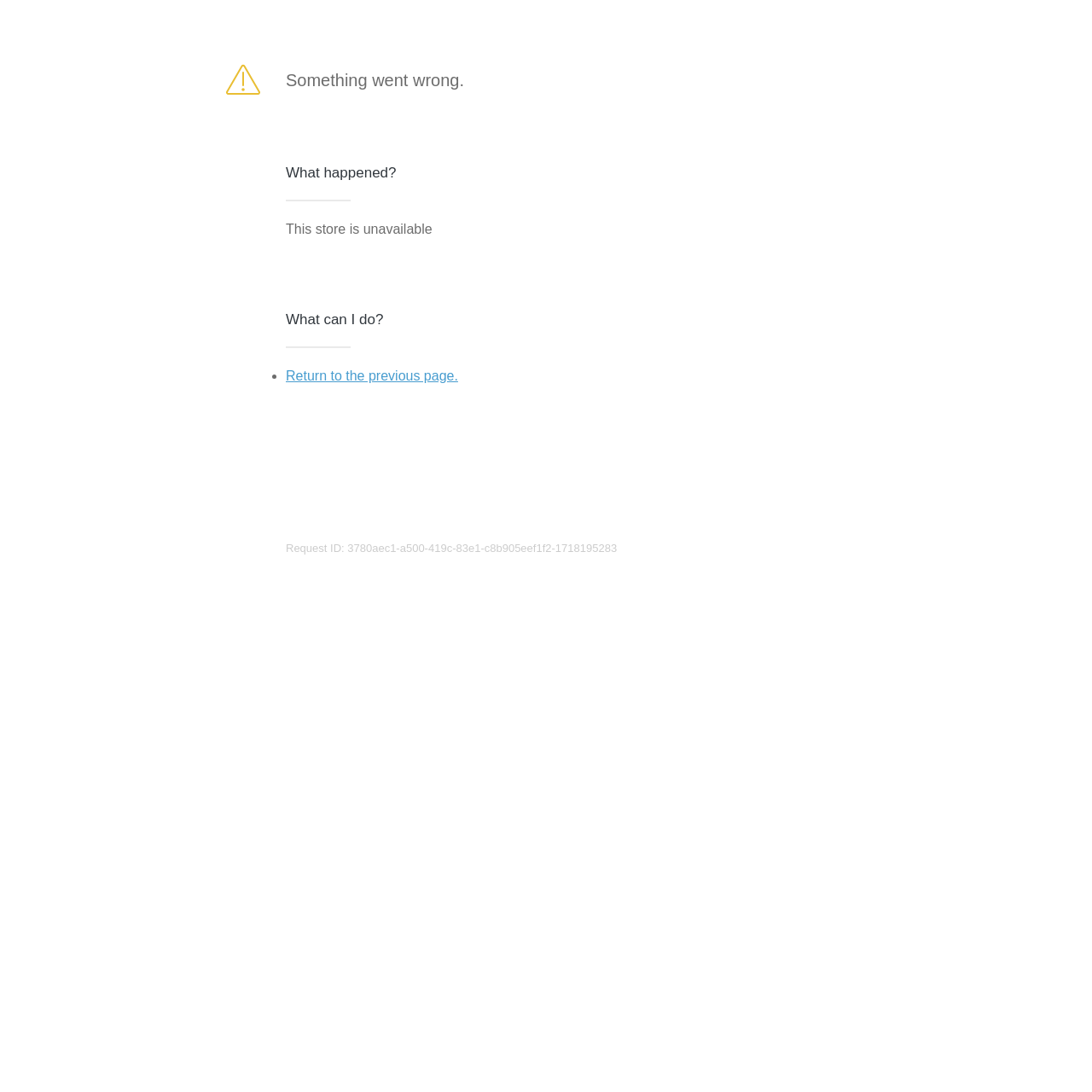What is the purpose of the link on the page?
Answer the question in a detailed and comprehensive manner.

I found a link element with the text 'Return to the previous page.' which suggests that its purpose is to allow the user to go back to the previous page.